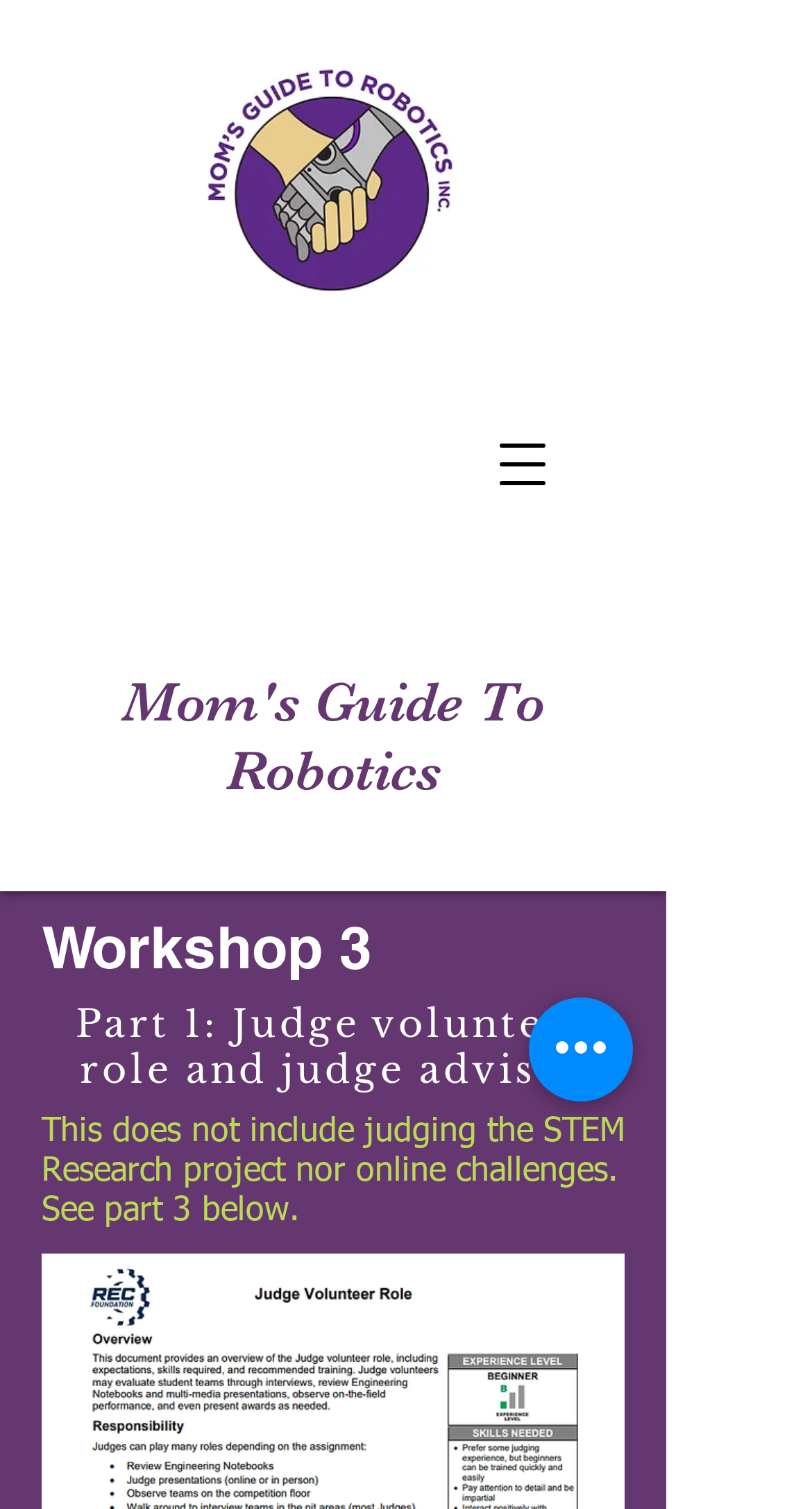Given the element description, predict the bounding box coordinates in the format (top-left x, top-left y, bottom-right x, bottom-right y), using floating point numbers between 0 and 1: aria-label="Quick actions"

[0.651, 0.661, 0.779, 0.73]